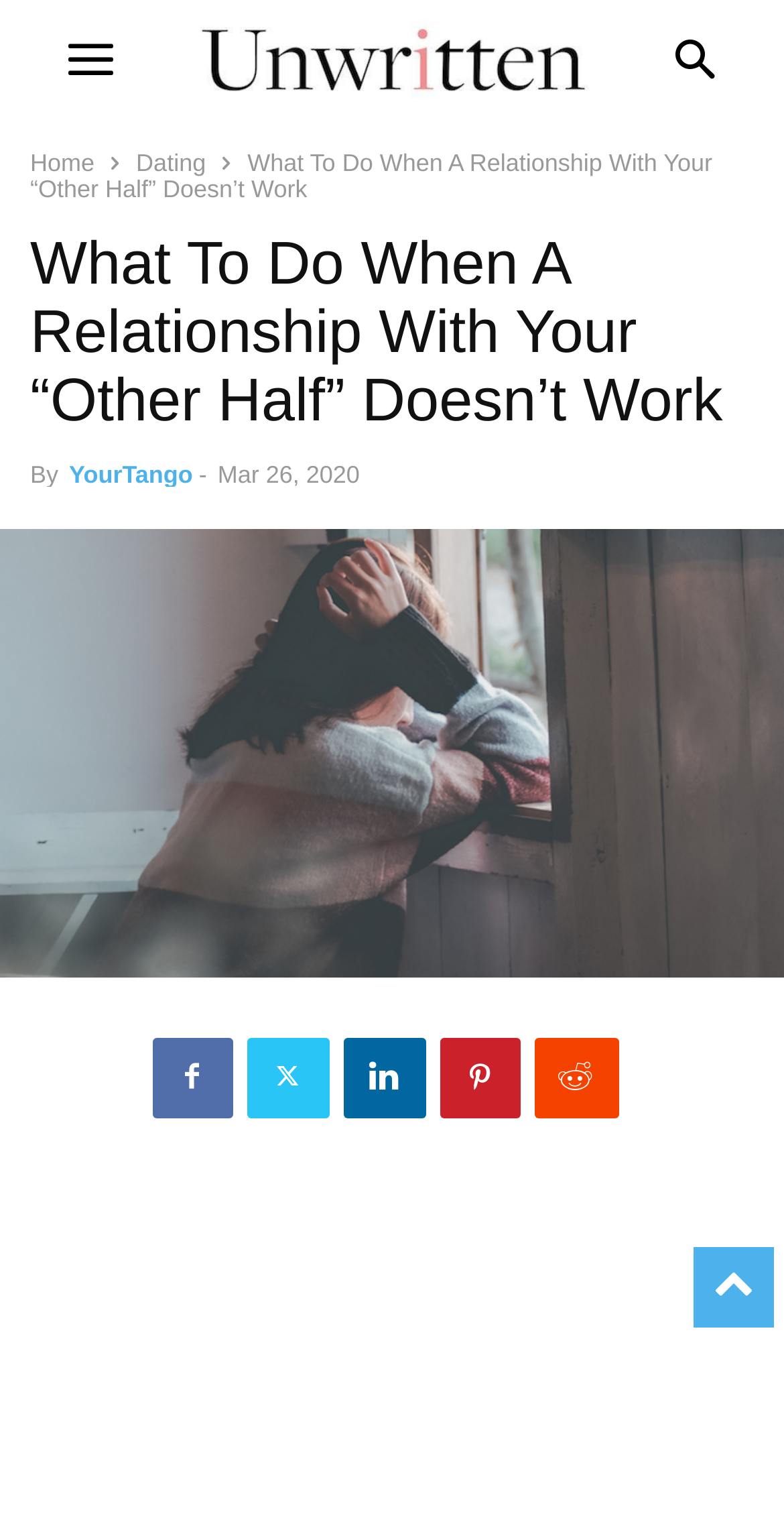Please identify the bounding box coordinates of the element I need to click to follow this instruction: "read the article by YourTango".

[0.088, 0.301, 0.246, 0.32]